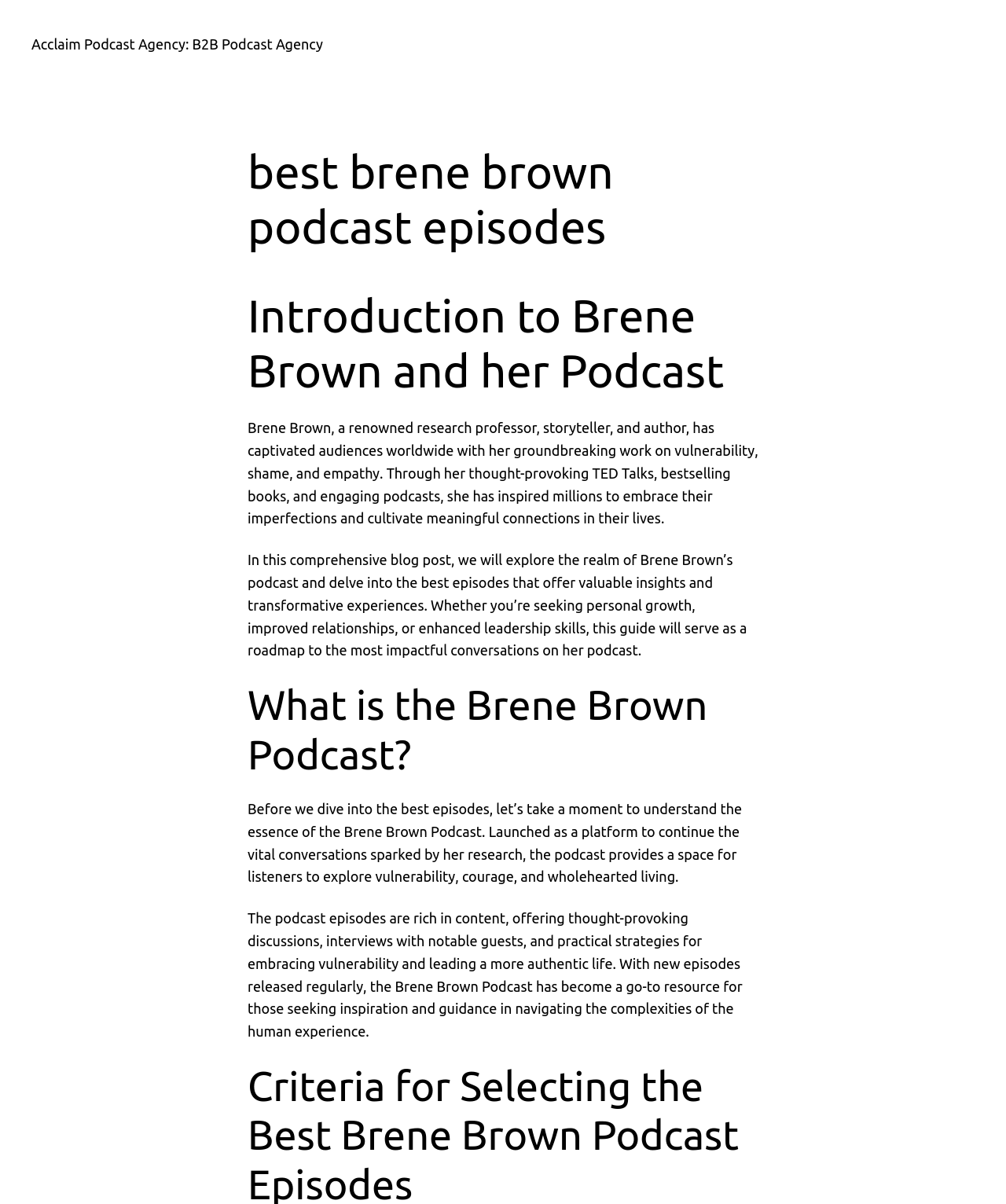Convey a detailed summary of the webpage, mentioning all key elements.

The webpage is about Brene Brown, a renowned research professor, storyteller, and author, and her podcast. At the top left of the page, there is a link to "Acclaim Podcast Agency: B2B Podcast Agency". Below this link, there are three headings: "best brene brown podcast episodes", "Introduction to Brene Brown and her Podcast", and "What is the Brene Brown Podcast?".

The first heading, "best brene brown podcast episodes", is followed by a brief introduction to Brene Brown, describing her work on vulnerability, shame, and empathy. This text is positioned in the top half of the page.

Below this introduction, there is a paragraph that explains the purpose of the blog post, which is to explore the best episodes of Brene Brown's podcast and provide valuable insights and transformative experiences for personal growth, relationships, and leadership skills.

The third heading, "What is the Brene Brown Podcast?", is followed by two paragraphs that describe the essence of the podcast. These paragraphs explain that the podcast is a platform for listeners to explore vulnerability, courage, and wholehearted living, and that the episodes offer thought-provoking discussions, interviews with notable guests, and practical strategies for embracing vulnerability and leading a more authentic life. These paragraphs are positioned in the lower half of the page.

Overall, the webpage is focused on providing an introduction to Brene Brown and her podcast, and guiding readers to explore the best episodes of her podcast for personal growth and development.